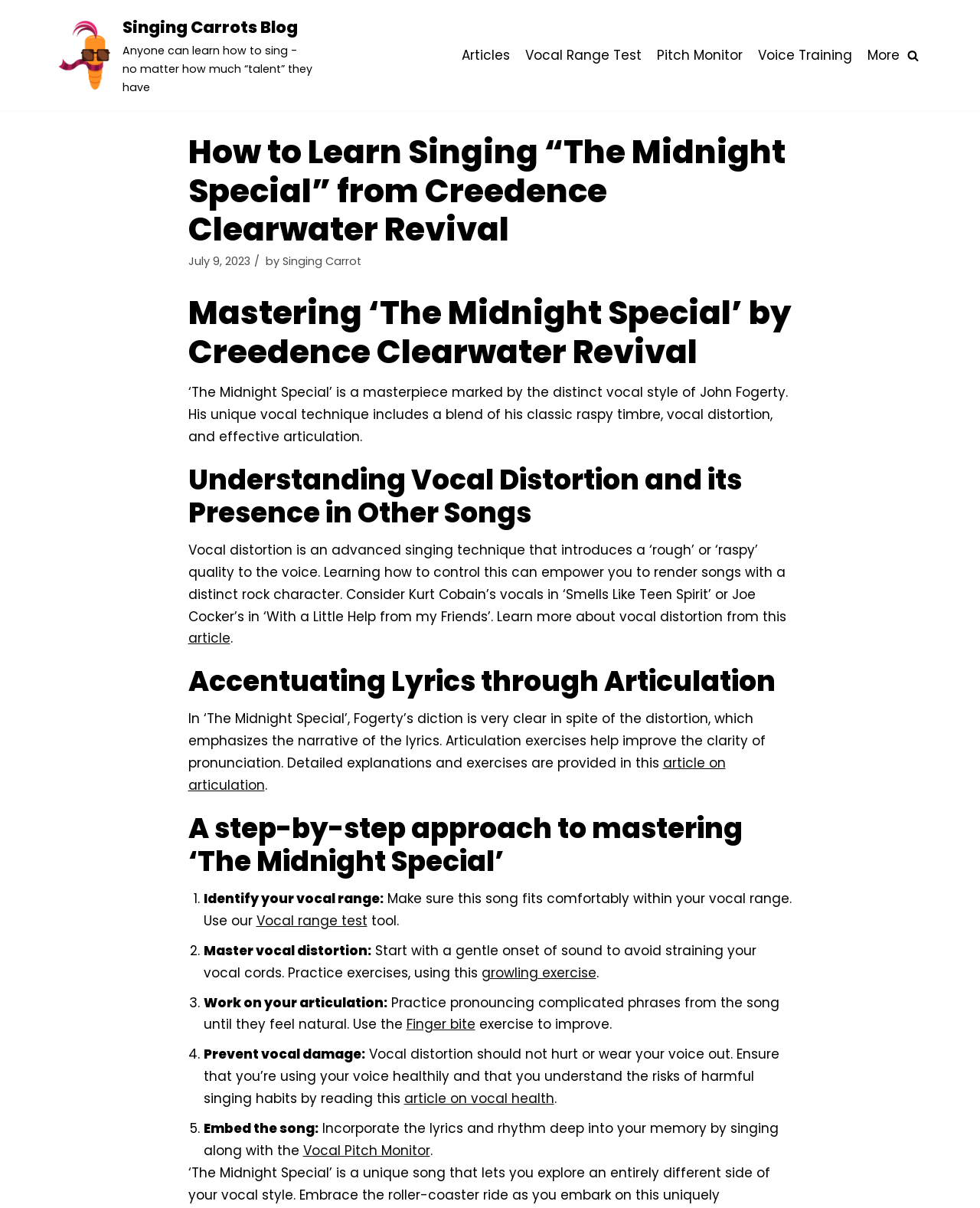Locate the bounding box coordinates of the clickable area needed to fulfill the instruction: "Practice the growling exercise".

[0.491, 0.798, 0.608, 0.813]